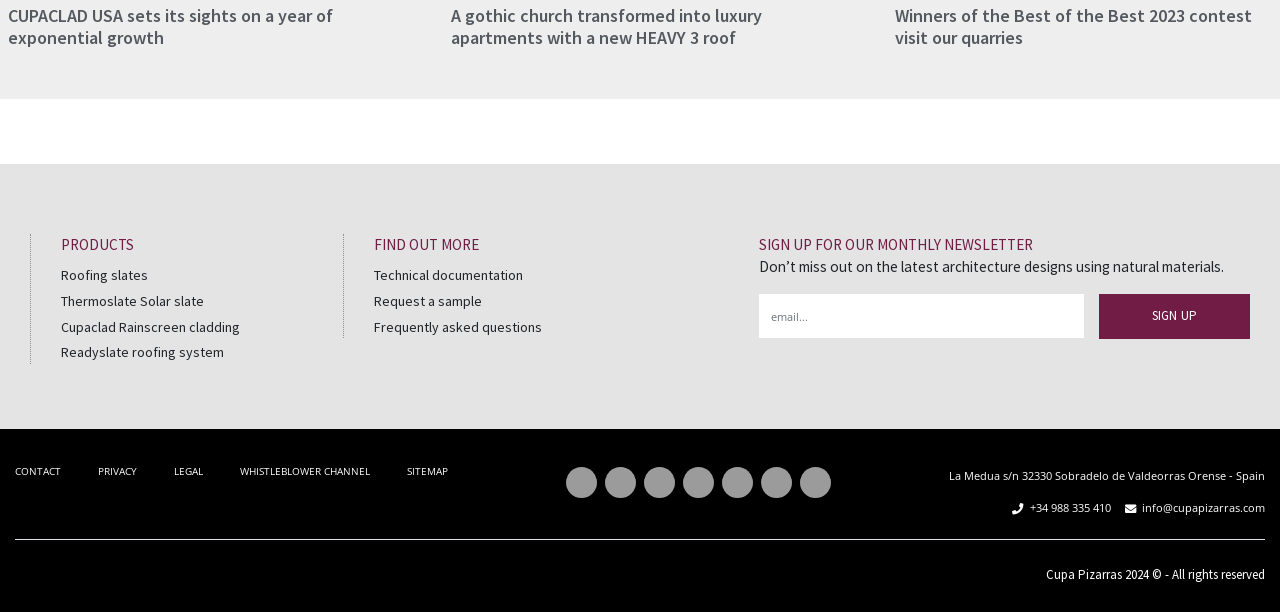Using the provided element description, identify the bounding box coordinates as (top-left x, top-left y, bottom-right x, bottom-right y). Ensure all values are between 0 and 1. Description: AHA Sessions

None